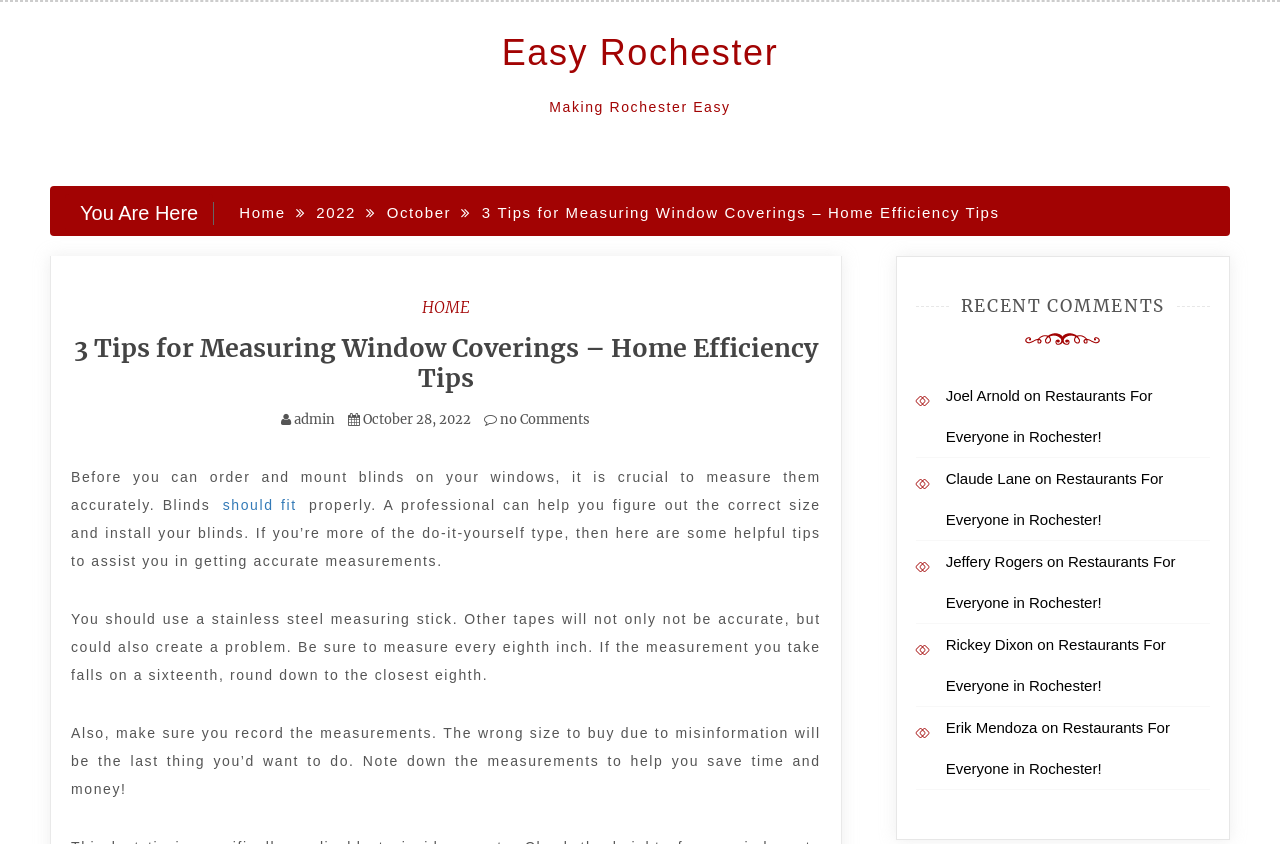Locate the bounding box coordinates of the element I should click to achieve the following instruction: "learn about origins".

None